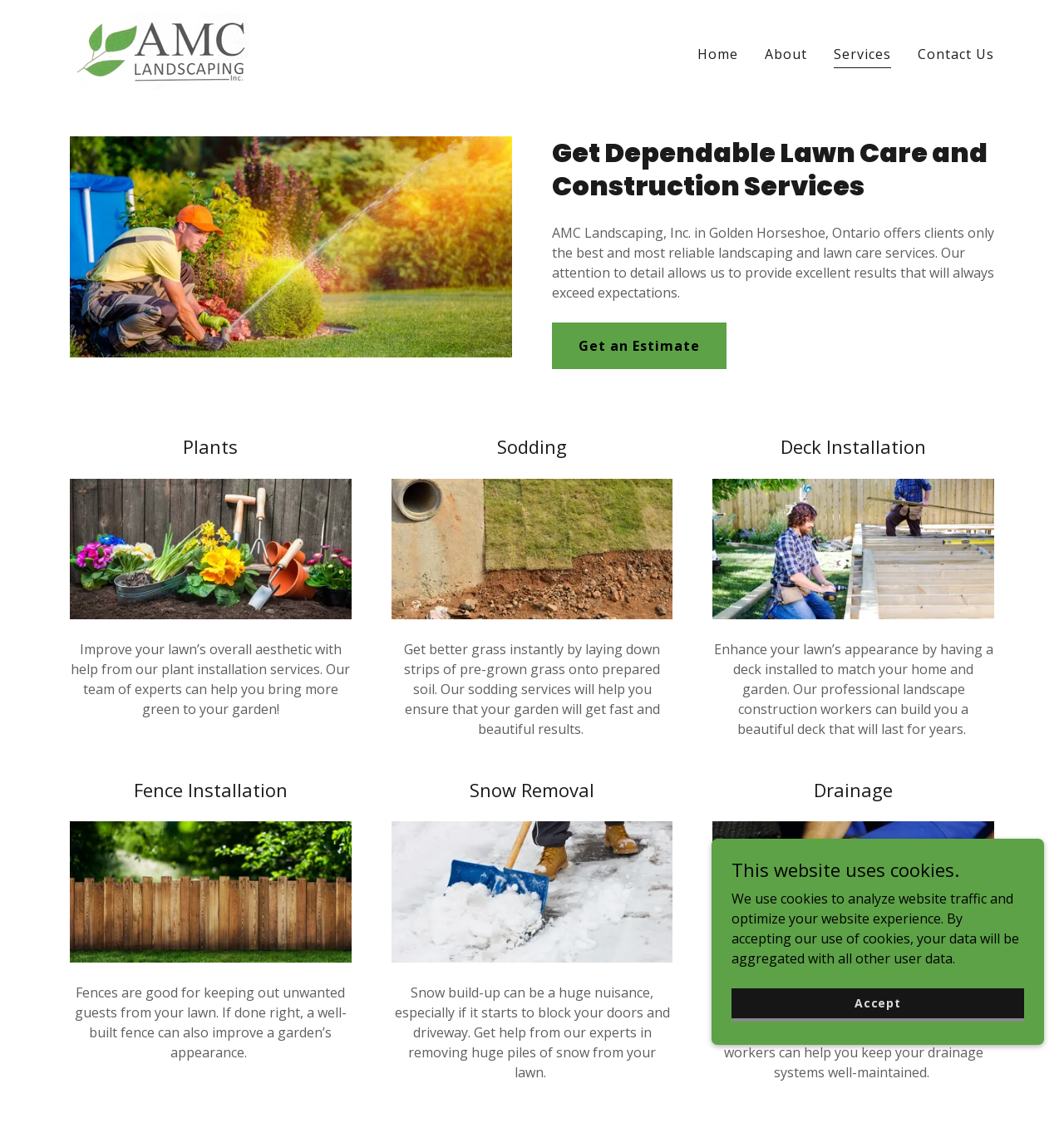What is the problem that can be caused by a bad drainage system?
From the screenshot, supply a one-word or short-phrase answer.

Costly problems